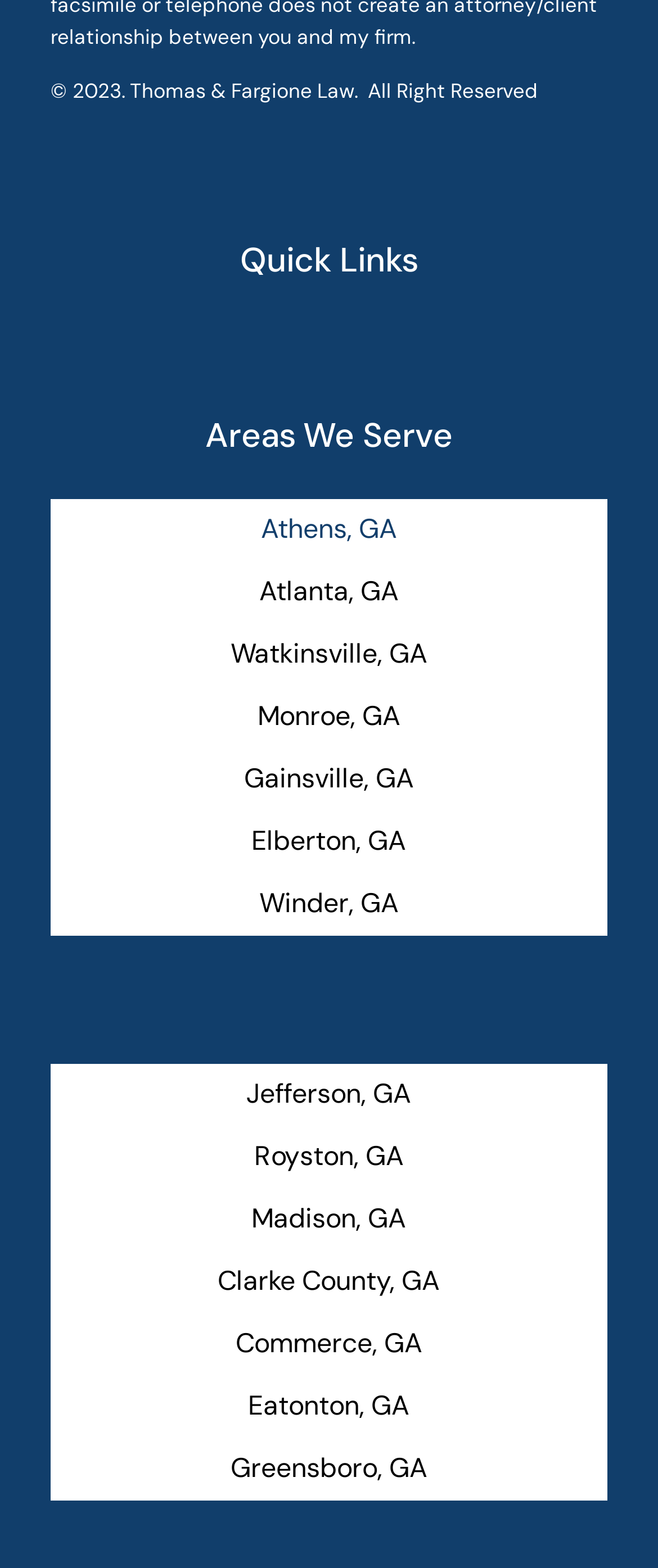Locate the UI element described as follows: "Syria". Return the bounding box coordinates as four float numbers between 0 and 1 in the order [left, top, right, bottom].

None